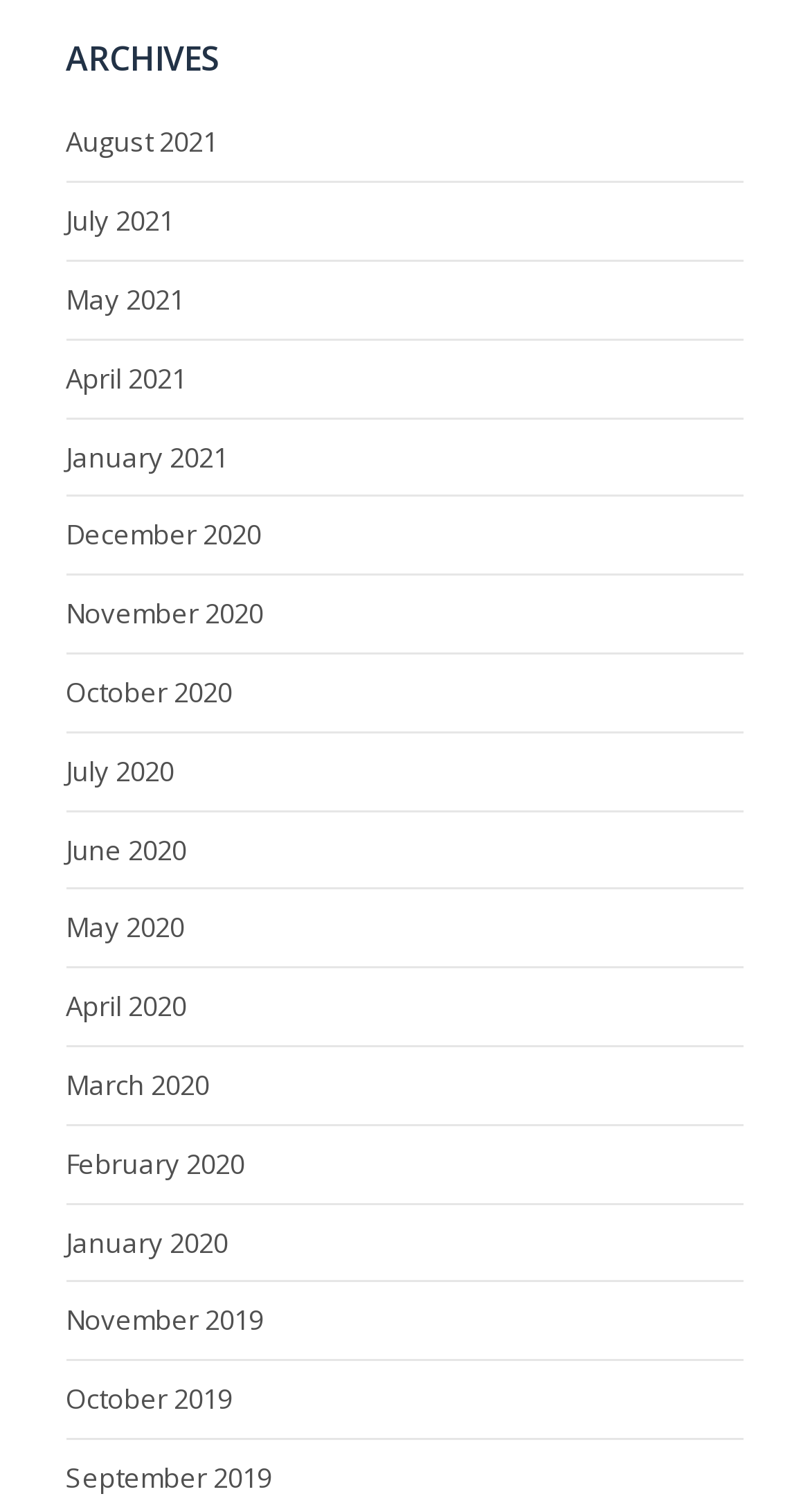Answer the following query with a single word or phrase:
How many archives are available for 2020?

5